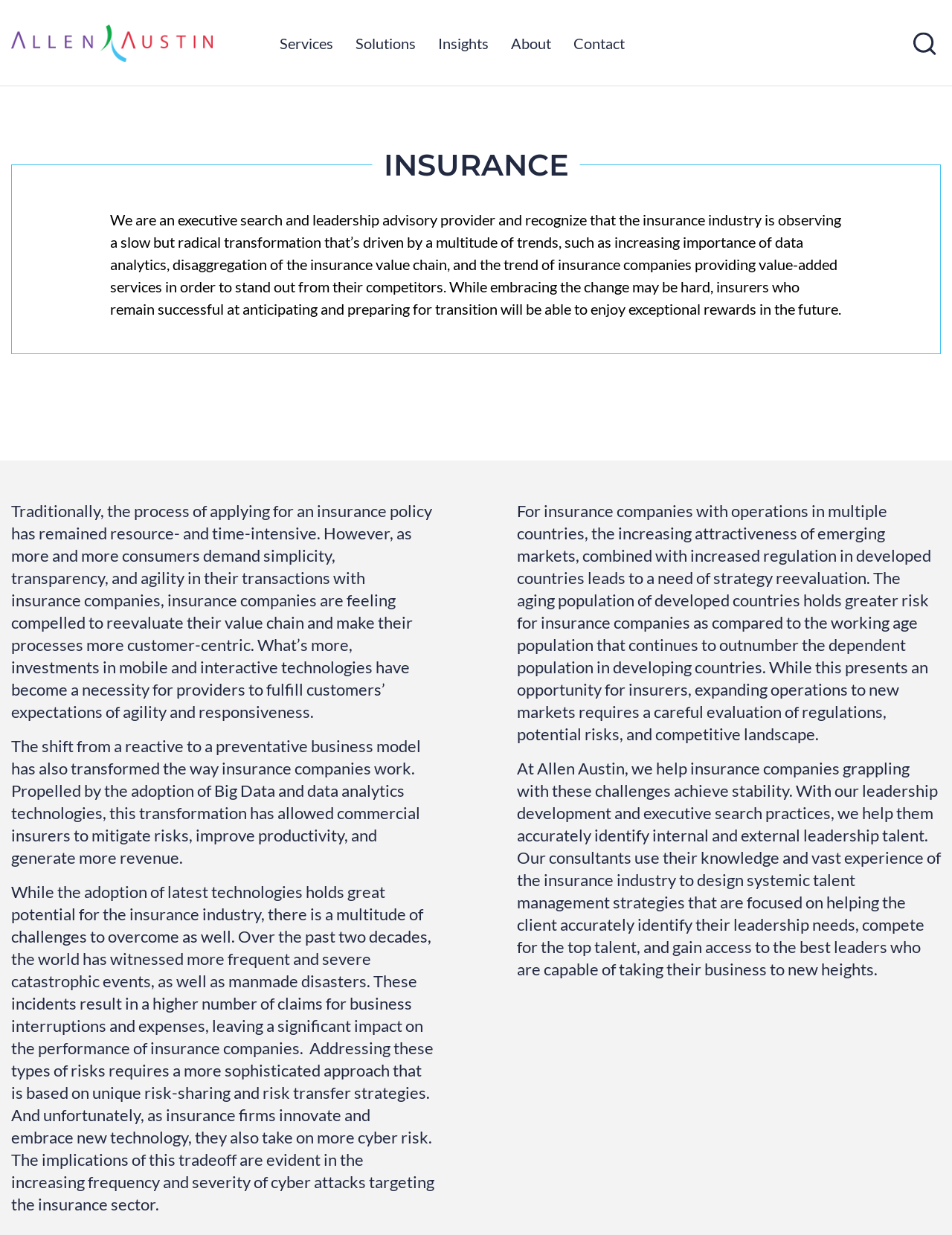Extract the bounding box for the UI element that matches this description: "Insights".

[0.448, 0.0, 0.525, 0.069]